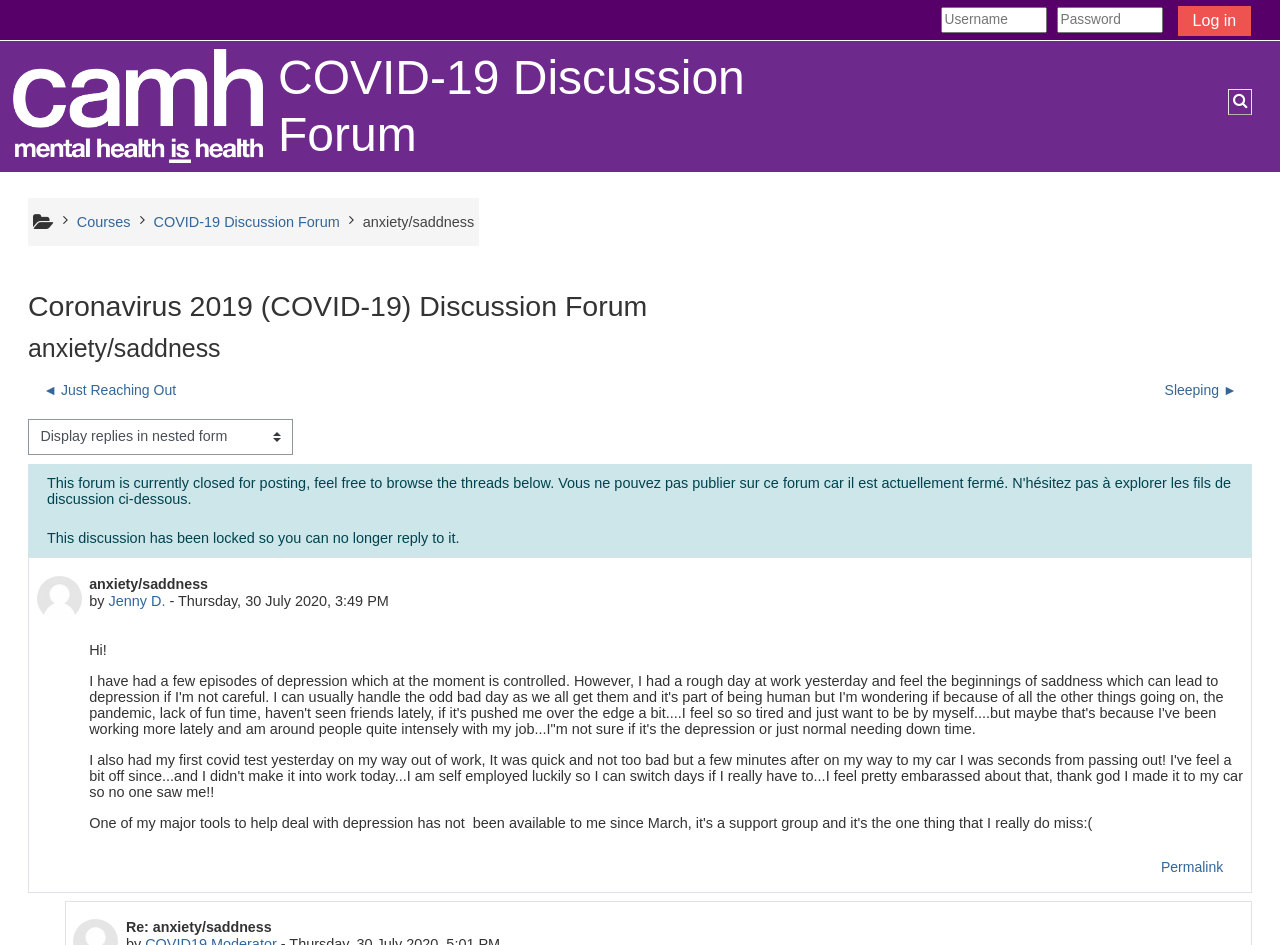Identify the bounding box coordinates of the section that should be clicked to achieve the task described: "Log in to the forum".

[0.92, 0.006, 0.977, 0.038]